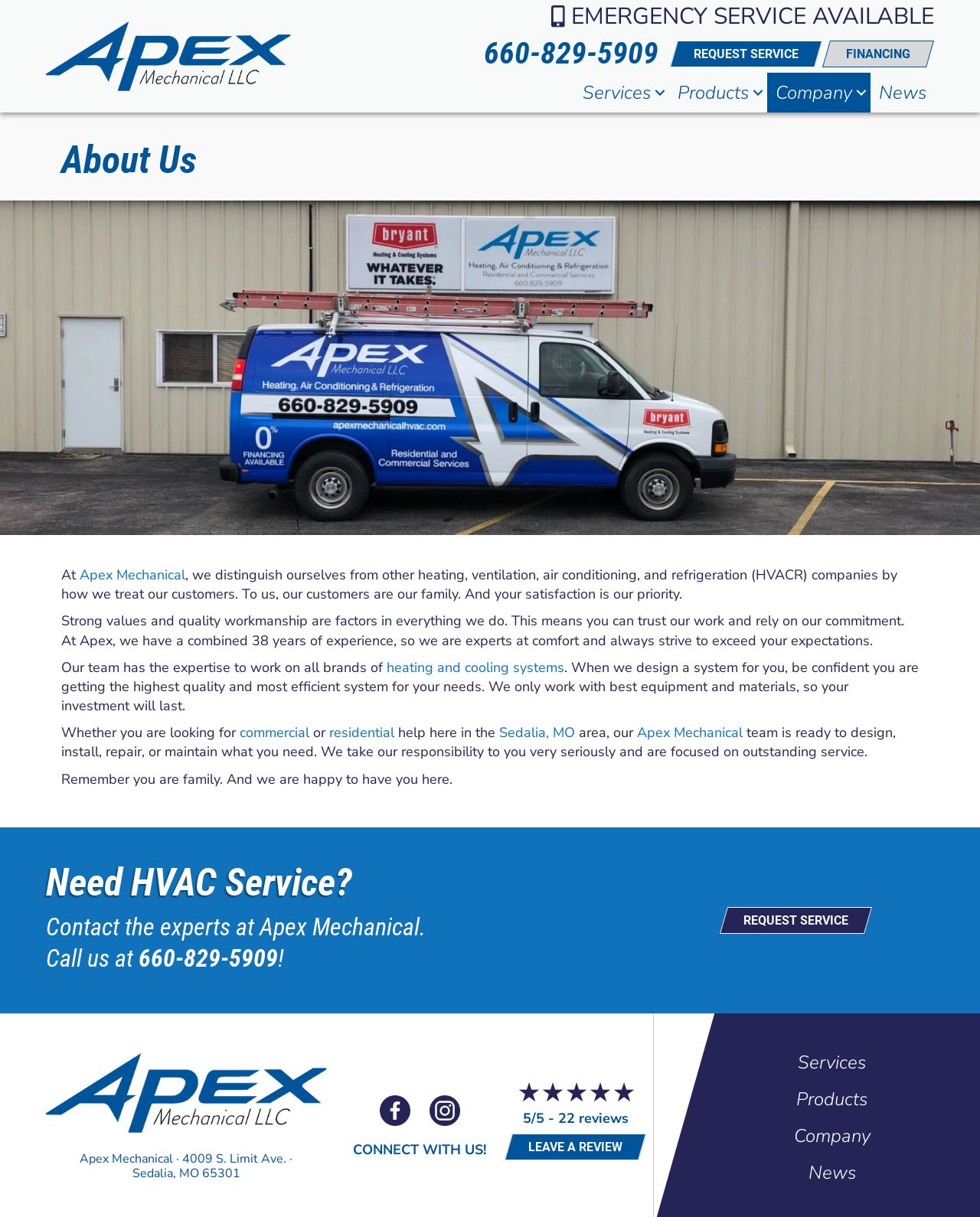Using the format (top-left x, top-left y, bottom-right x, bottom-right y), provide the bounding box coordinates for the described UI element. All values should be floating point numbers between 0 and 1: Apex Mechanical

[0.081, 0.465, 0.189, 0.48]